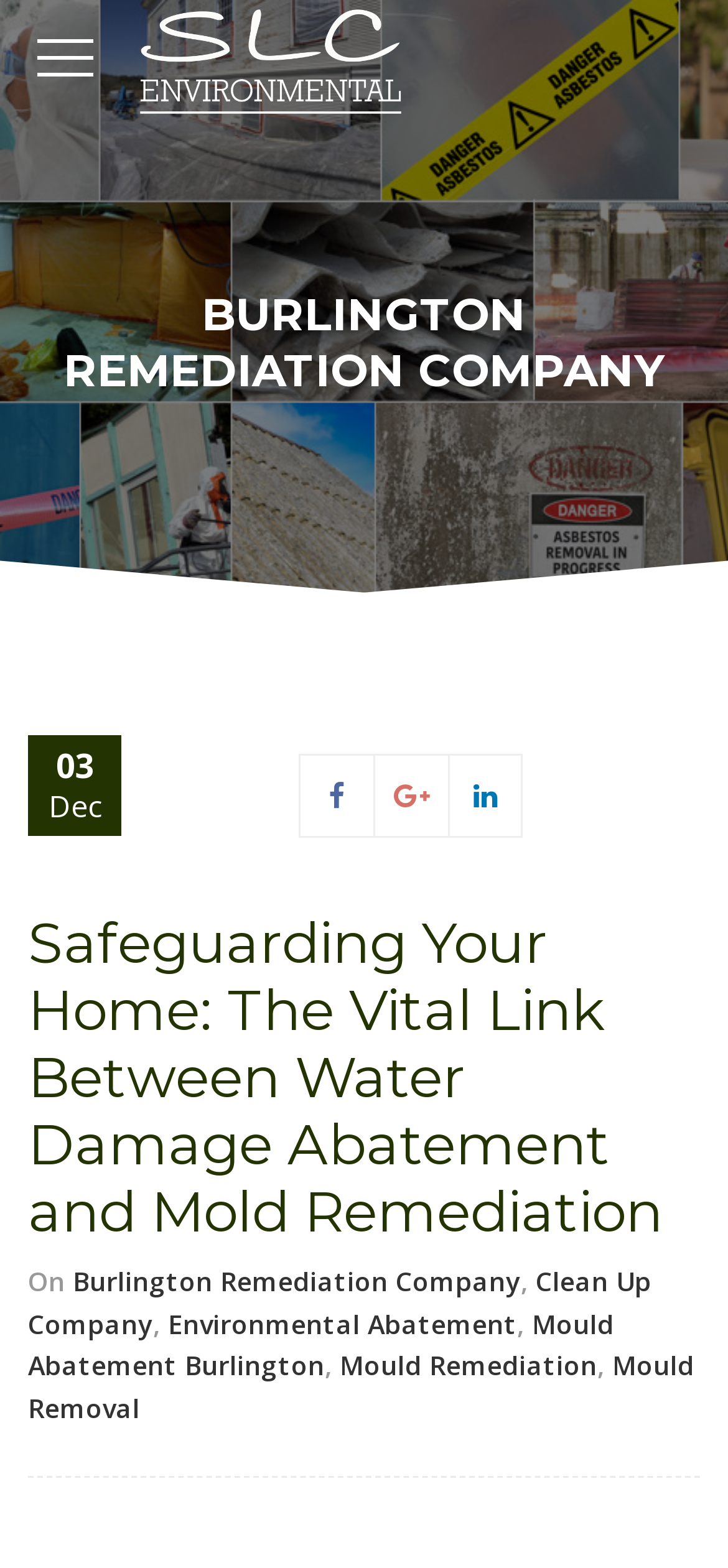Determine the bounding box coordinates of the clickable area required to perform the following instruction: "Read about Safeguarding Your Home". The coordinates should be represented as four float numbers between 0 and 1: [left, top, right, bottom].

[0.038, 0.581, 0.962, 0.795]